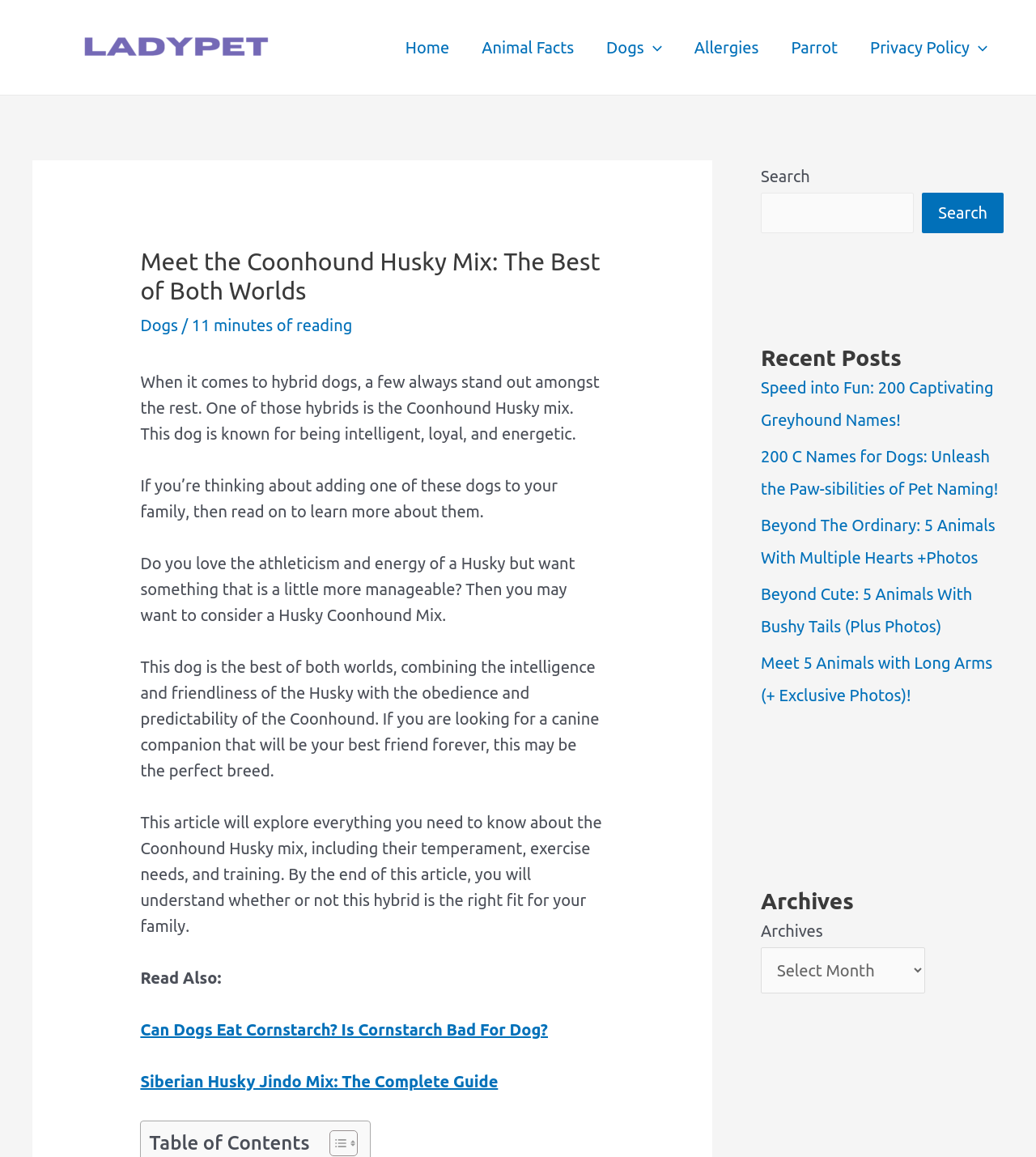Please provide the bounding box coordinates for the UI element as described: "Dogs". The coordinates must be four floats between 0 and 1, represented as [left, top, right, bottom].

[0.135, 0.273, 0.172, 0.289]